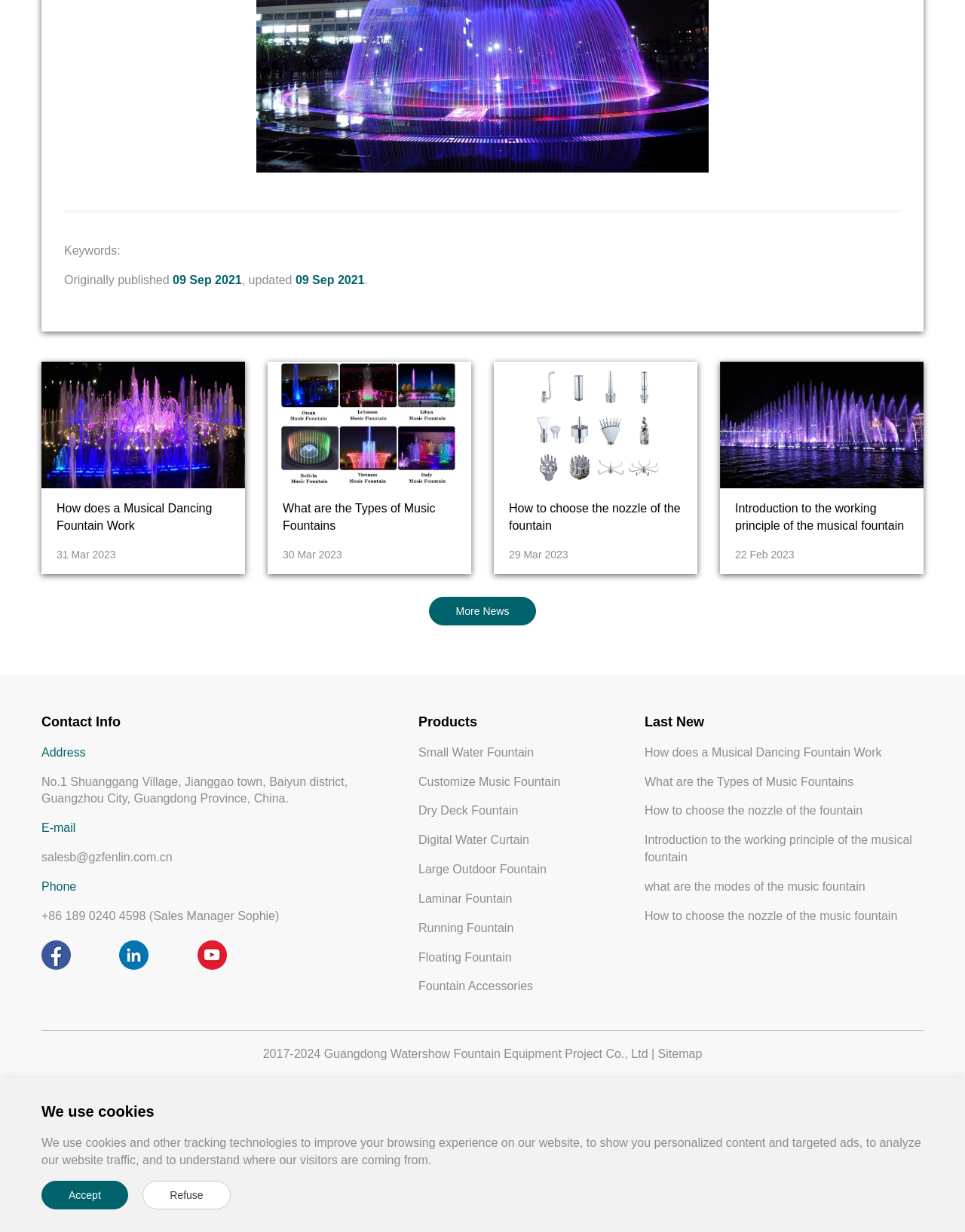Please identify the bounding box coordinates of the clickable element to fulfill the following instruction: "View contact information". The coordinates should be four float numbers between 0 and 1, i.e., [left, top, right, bottom].

[0.043, 0.58, 0.125, 0.592]